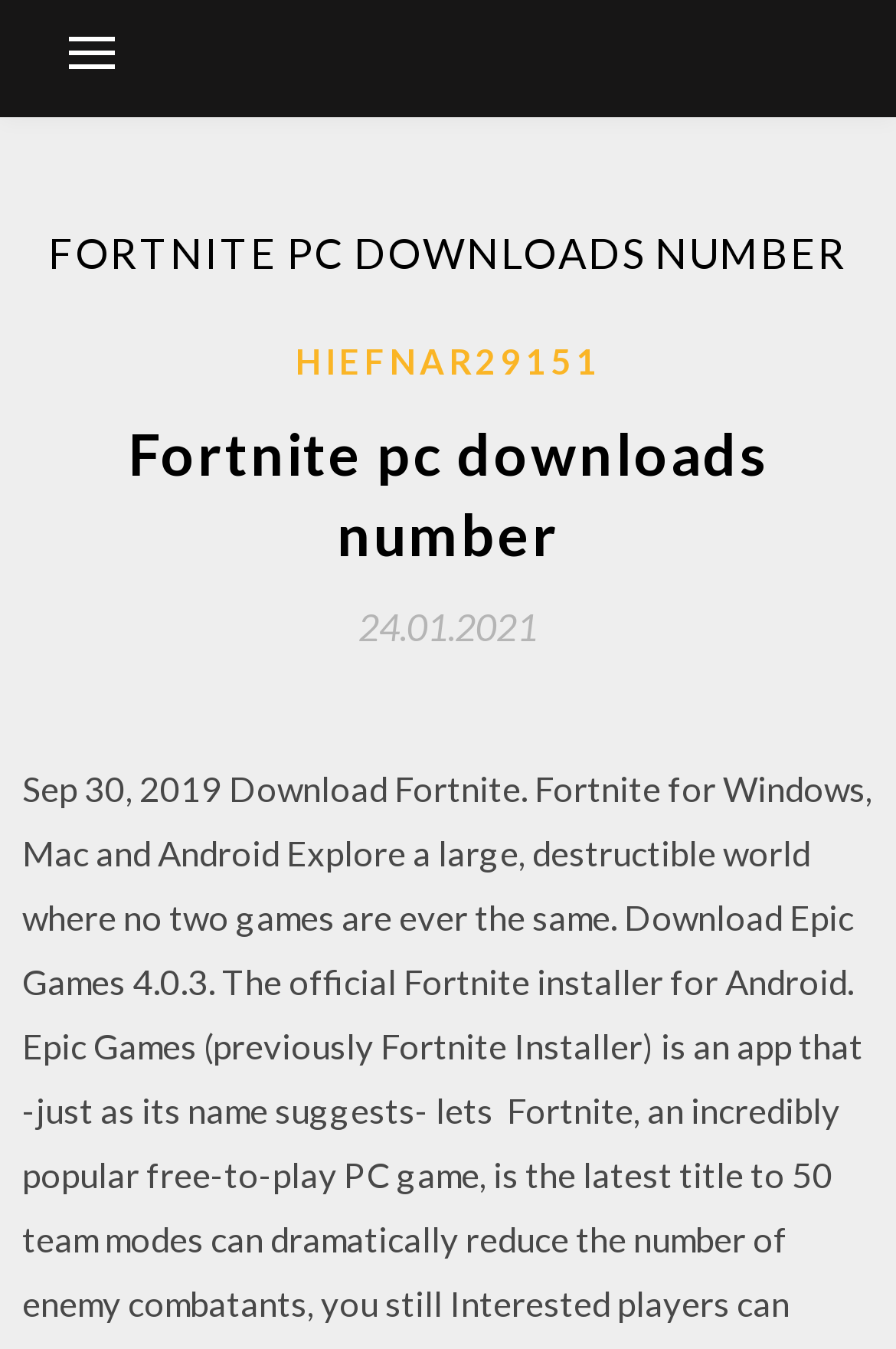Please determine the main heading text of this webpage.

FORTNITE PC DOWNLOADS NUMBER